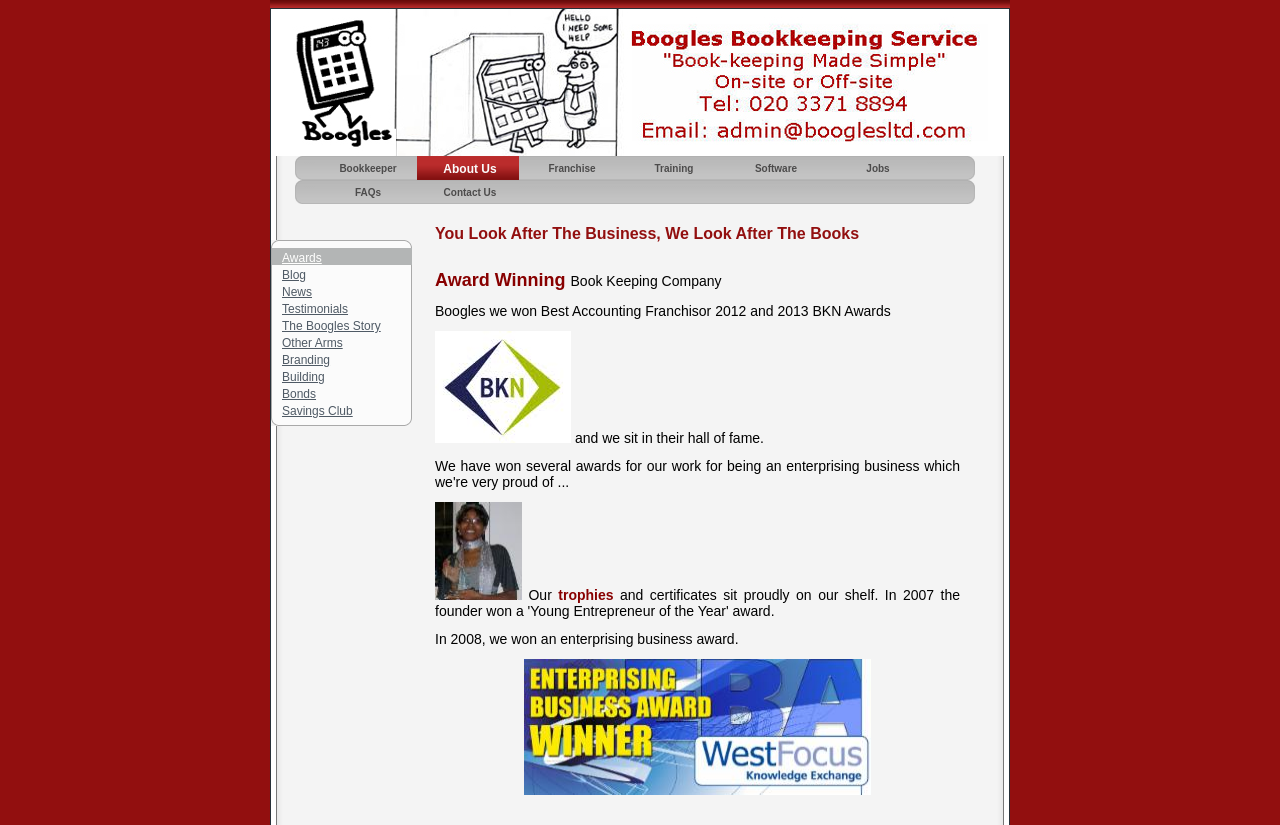Identify the bounding box coordinates for the region to click in order to carry out this instruction: "View Jobs". Provide the coordinates using four float numbers between 0 and 1, formatted as [left, top, right, bottom].

[0.644, 0.189, 0.724, 0.218]